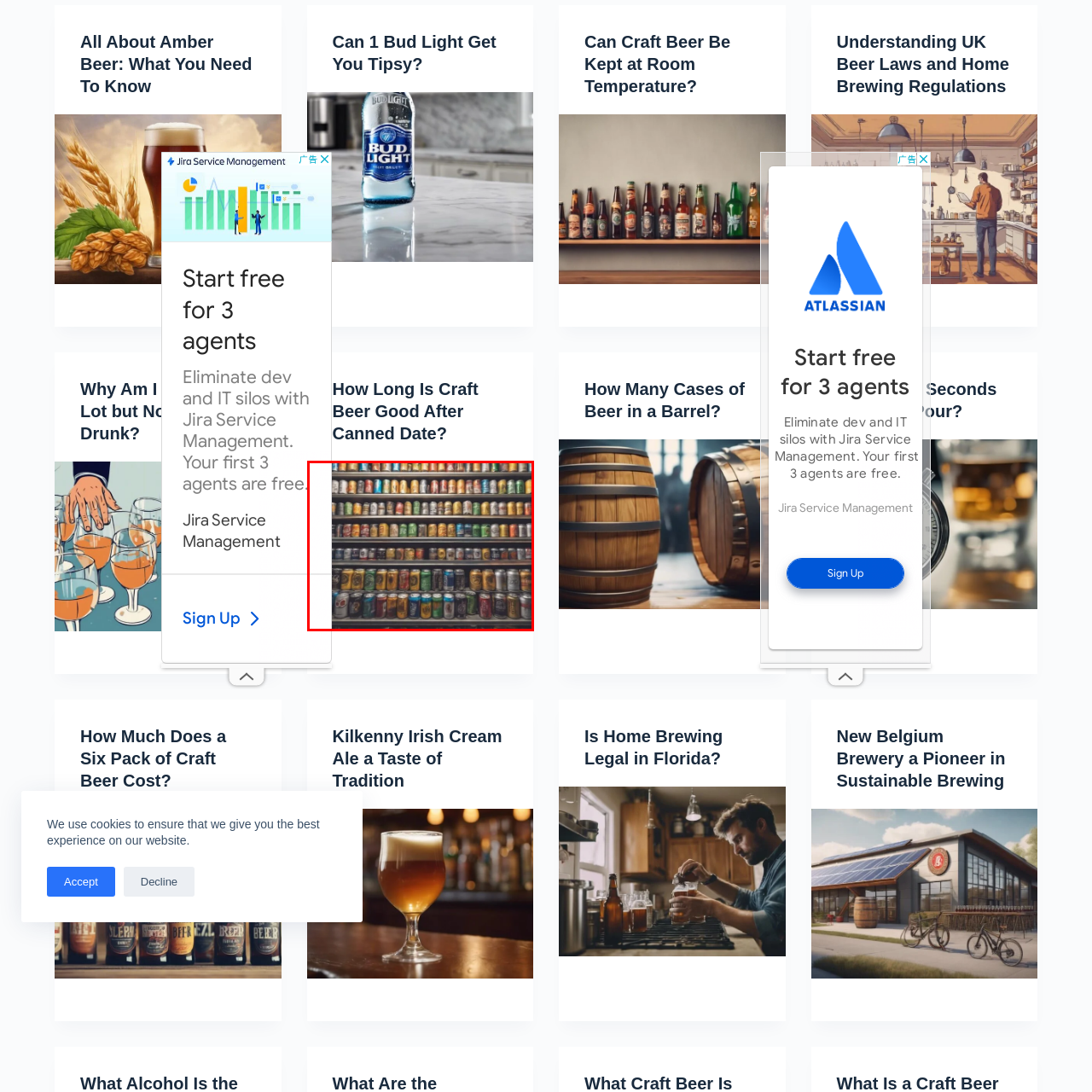Look at the image marked by the red box and respond with a single word or phrase: What is celebrated by the display of beer cans?

Artistic designs and brewing creativity